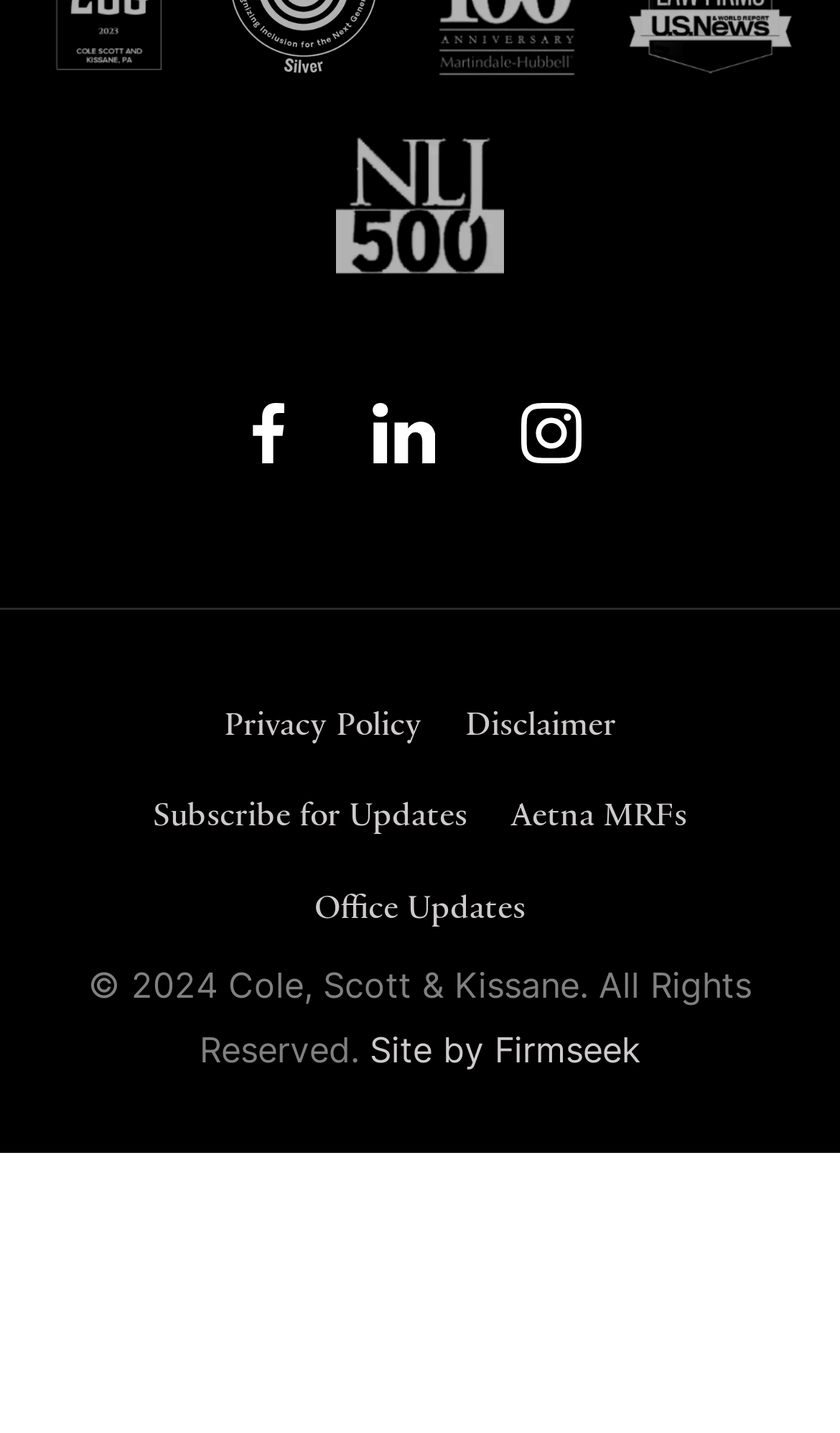Respond to the following question using a concise word or phrase: 
How many links are present at the bottom of the webpage?

5